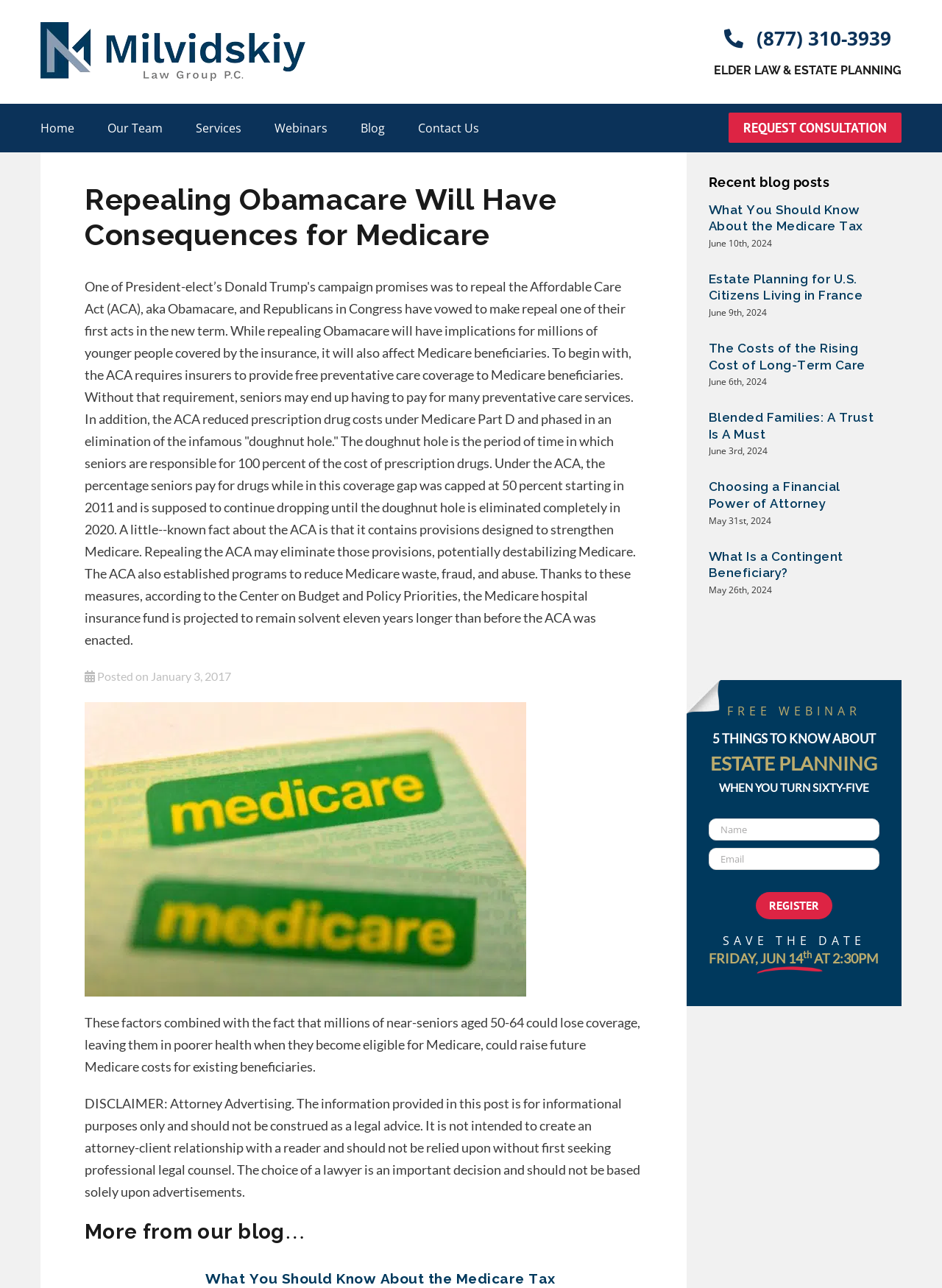Provide a comprehensive caption for the webpage.

This webpage is about the law firm Milvidskiy Law Group P.C., specializing in elder law and estate planning. At the top left corner, there is a logo of the law firm, accompanied by a navigation menu with links to various sections of the website, including "Home", "Our Team", "Services", "Webinars", "Blog", and "Contact Us". On the top right corner, there is a phone number and a link to request a consultation.

The main content of the webpage is an article titled "Repealing Obamacare Will Have Consequences for Medicare", which discusses the potential effects of repealing the Affordable Care Act on Medicare beneficiaries. The article is divided into several paragraphs, with a heading and a disclaimer at the end.

Below the article, there is a section titled "More from our blog…", which features a link to another article. Further down, there is a section titled "Recent blog posts", which lists four articles with headings, links, and publication dates.

On the right side of the webpage, there is a section promoting a free webinar on estate planning, with a registration form and a "Register" button. Below the form, there is a section with a heading "SAVE THE DATE" and details about an upcoming event.

Throughout the webpage, there are several images, including the law firm's logo, a logo for the webinar, and a few icons. The overall layout is organized and easy to navigate, with clear headings and concise text.